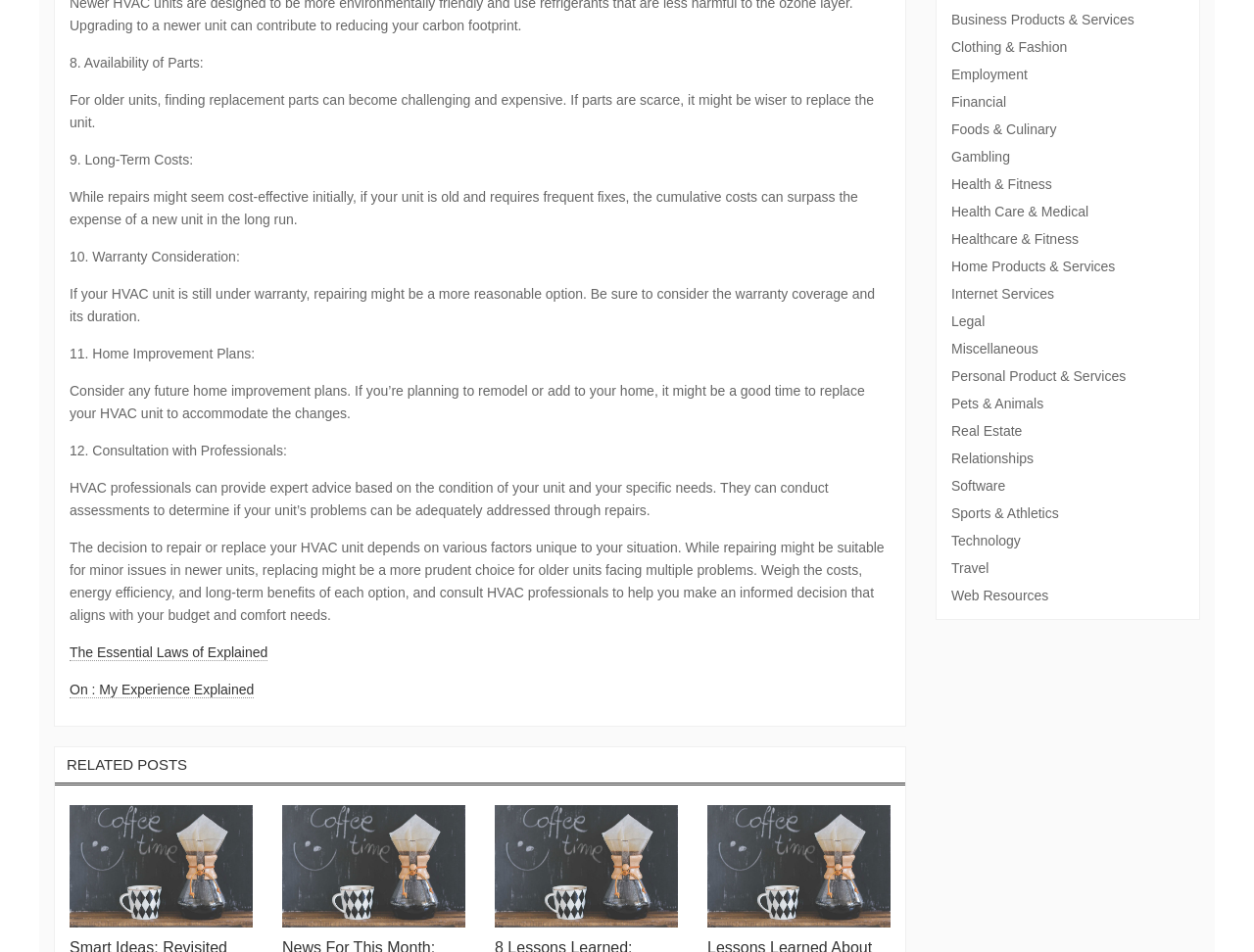Use one word or a short phrase to answer the question provided: 
How many categories of links are provided at the bottom of the webpage?

20